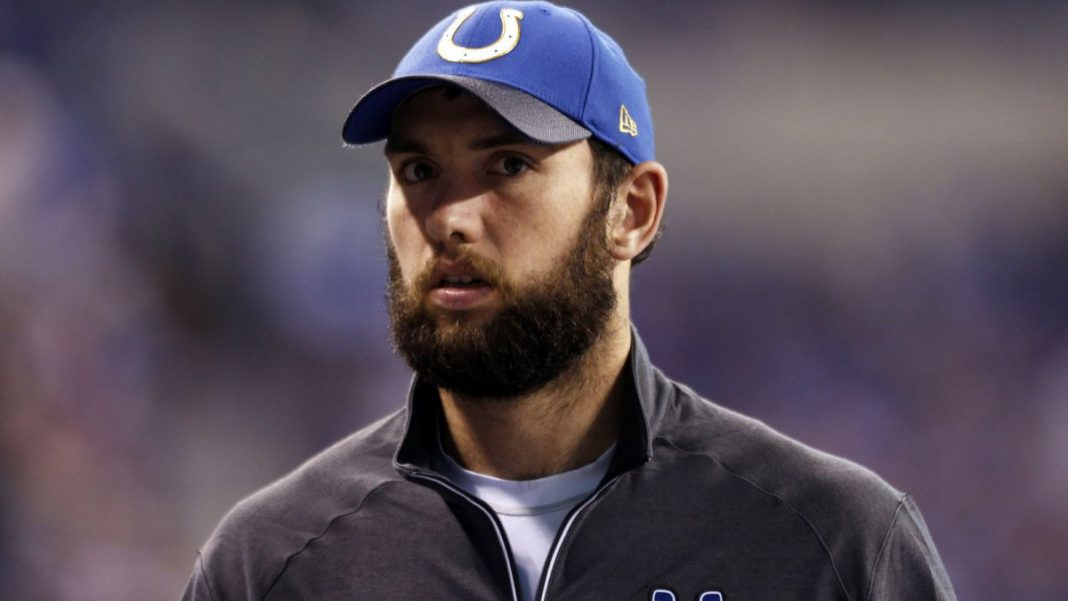Please answer the following question using a single word or phrase: 
What is the atmosphere in the background?

Vibrant sports atmosphere